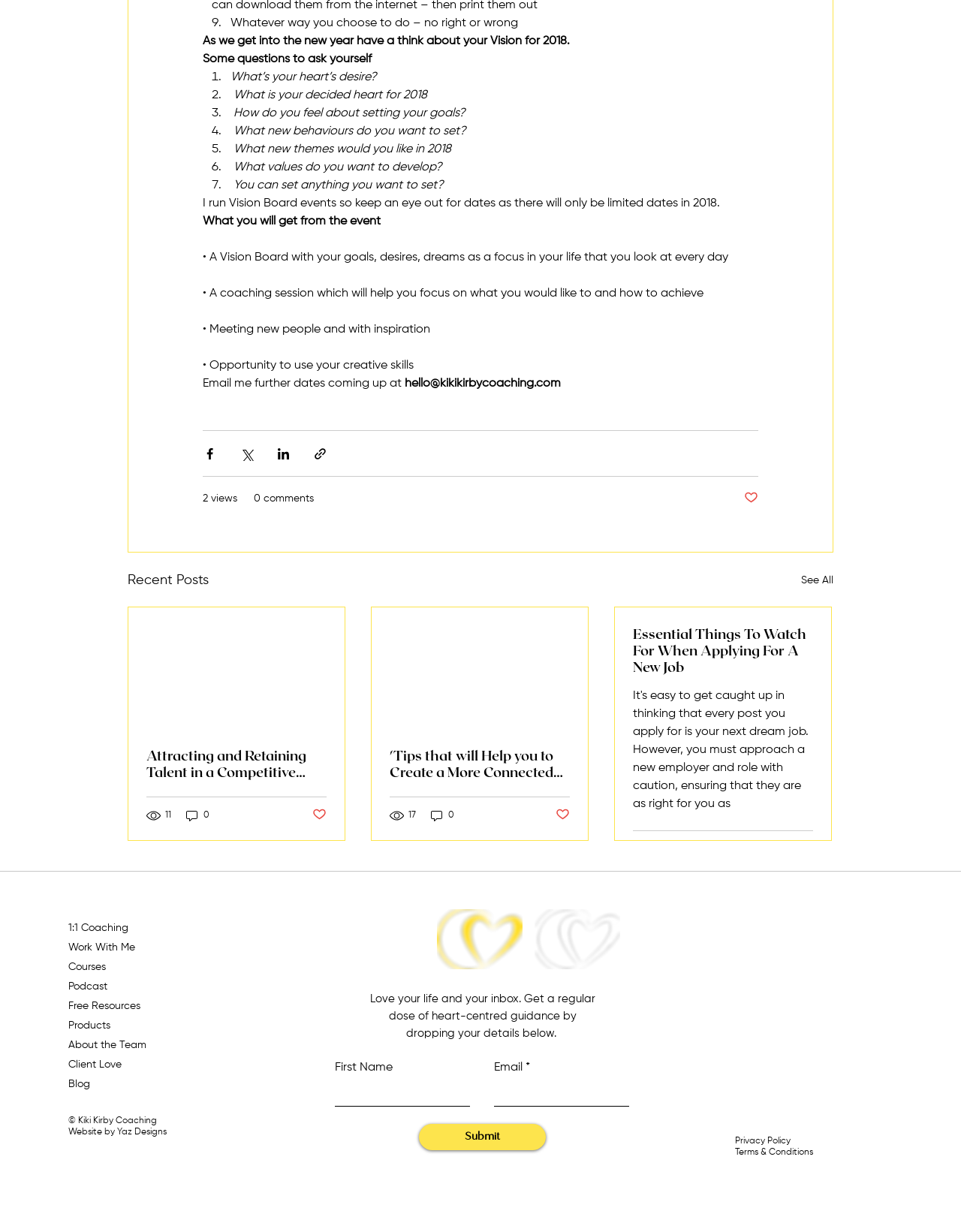Could you specify the bounding box coordinates for the clickable section to complete the following instruction: "View City of Terrell Maps"?

None